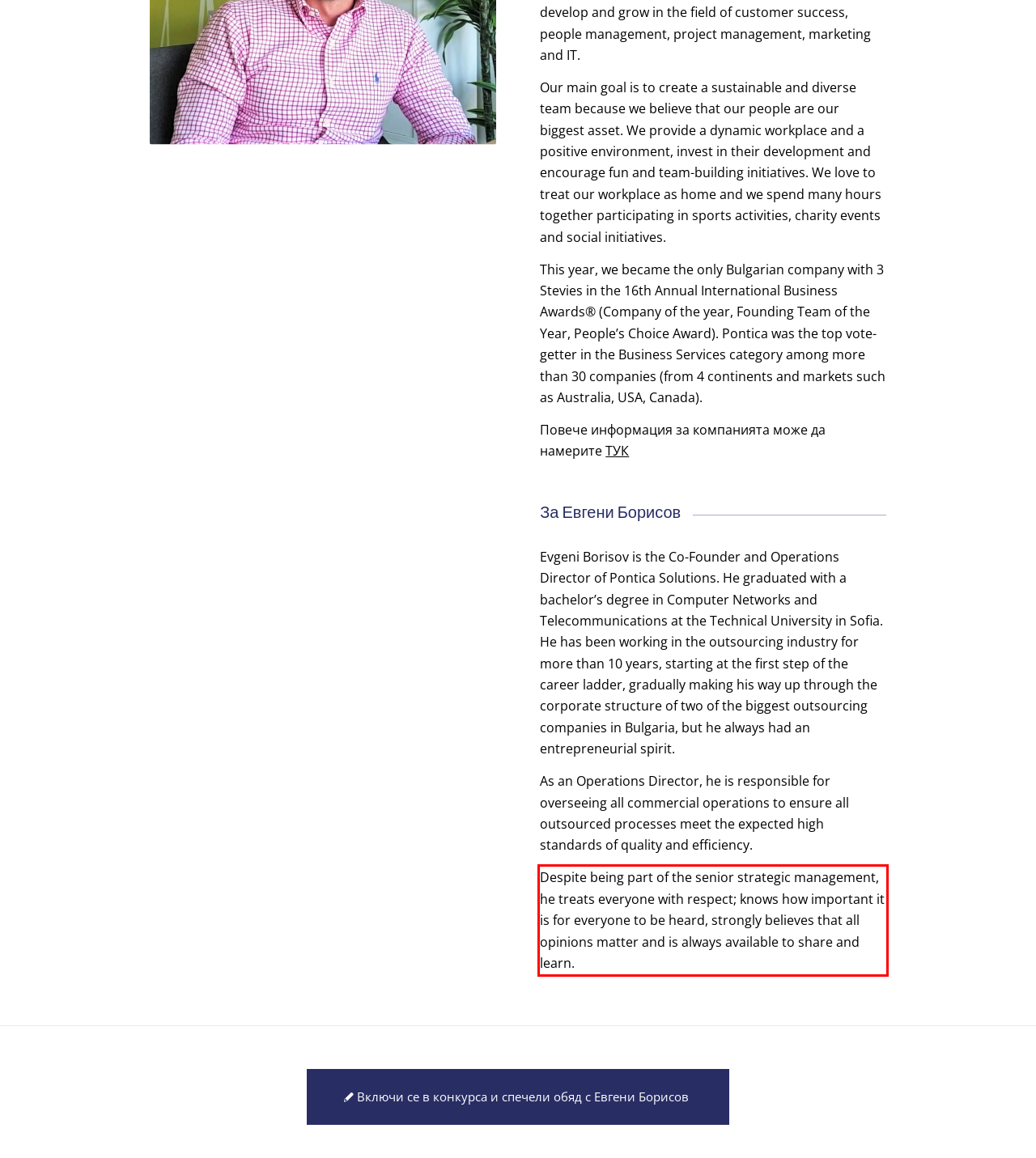View the screenshot of the webpage and identify the UI element surrounded by a red bounding box. Extract the text contained within this red bounding box.

Despite being part of the senior strategic management, he treats everyone with respect; knows how important it is for everyone to be heard, strongly believes that all opinions matter and is always available to share and learn.